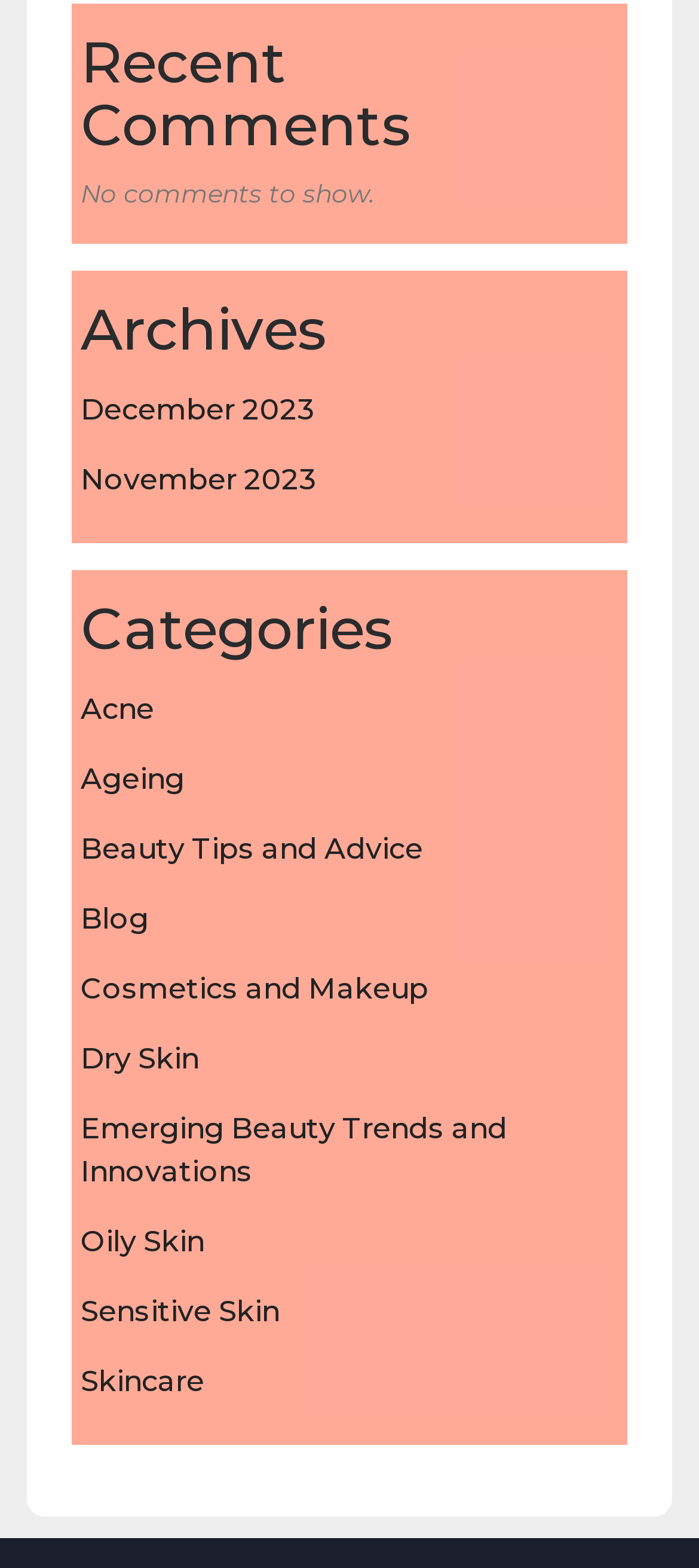Based on the element description "Emerging Beauty Trends and Innovations", predict the bounding box coordinates of the UI element.

[0.115, 0.709, 0.726, 0.758]